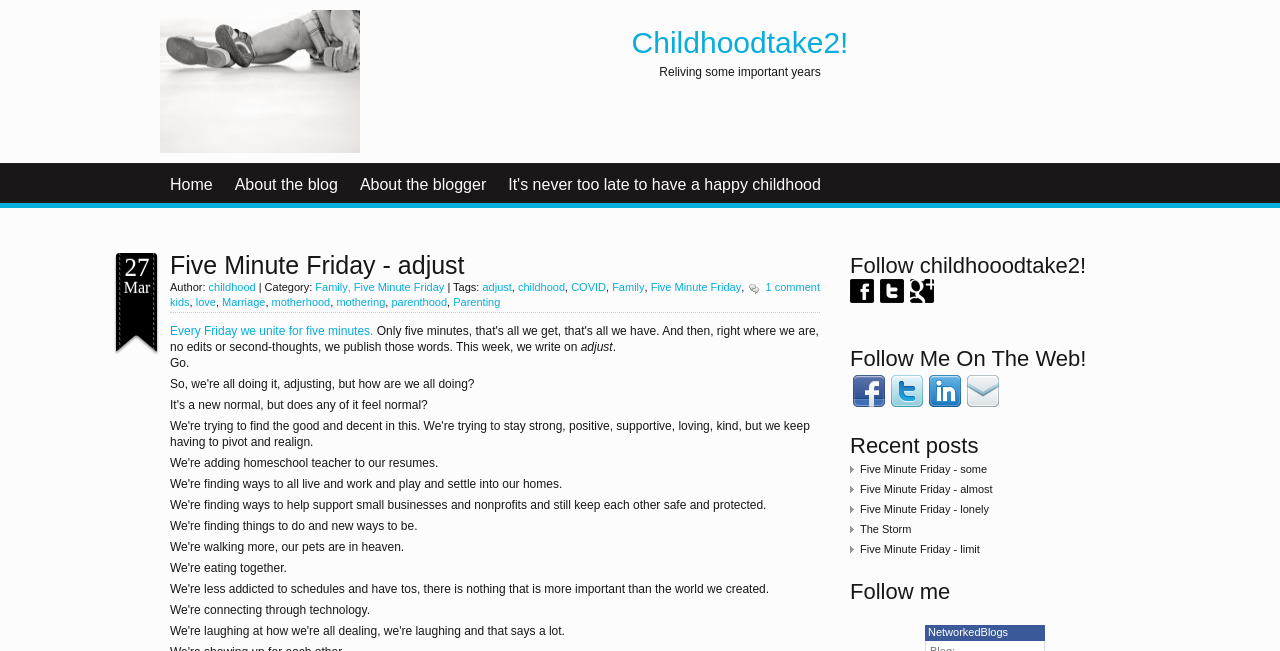Please determine the bounding box coordinates of the element to click on in order to accomplish the following task: "Click on the '1 comment' link". Ensure the coordinates are four float numbers ranging from 0 to 1, i.e., [left, top, right, bottom].

[0.598, 0.432, 0.641, 0.45]